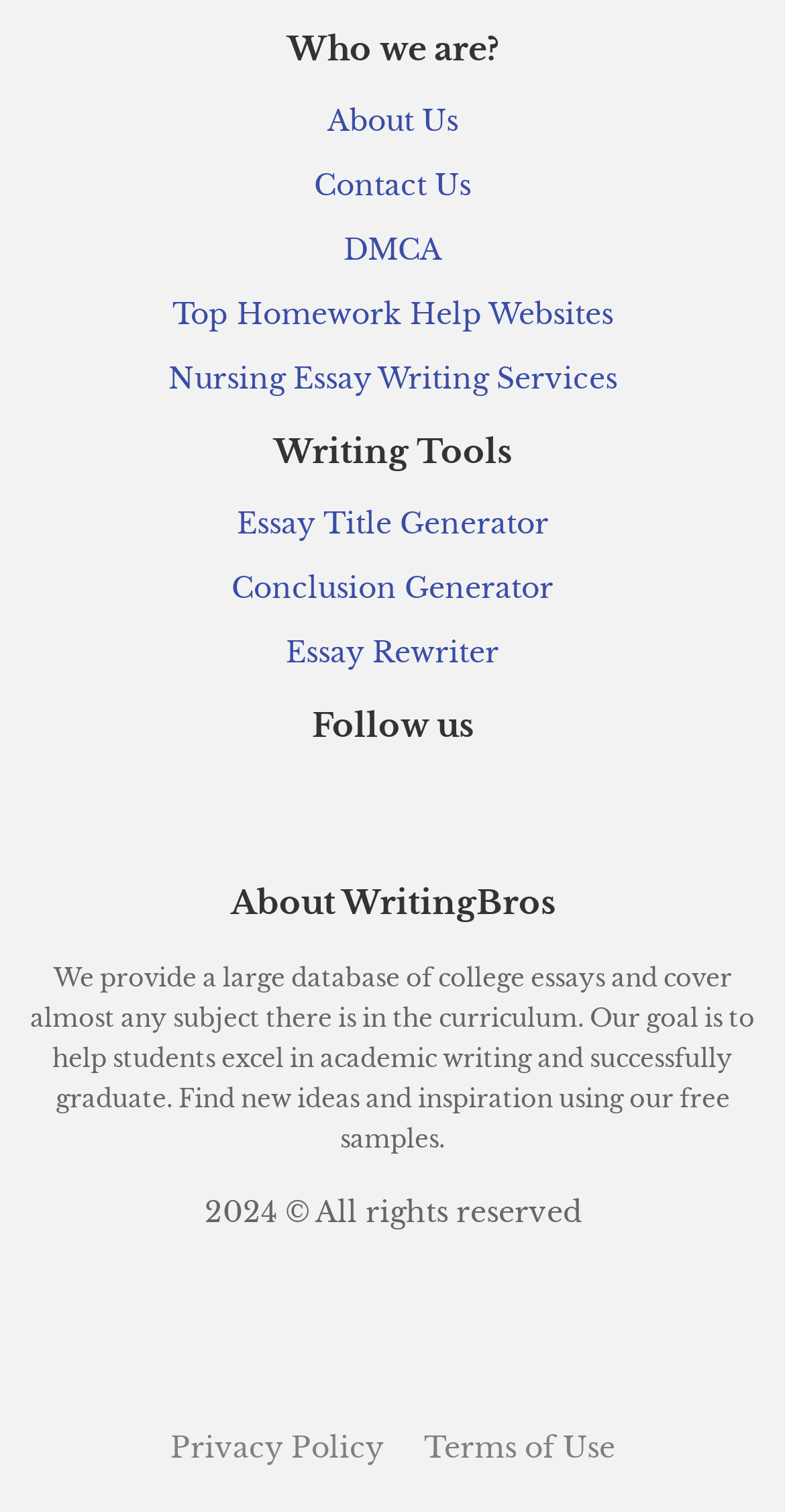What is the copyright year of WritingBros' content?
Based on the image, give a one-word or short phrase answer.

2024